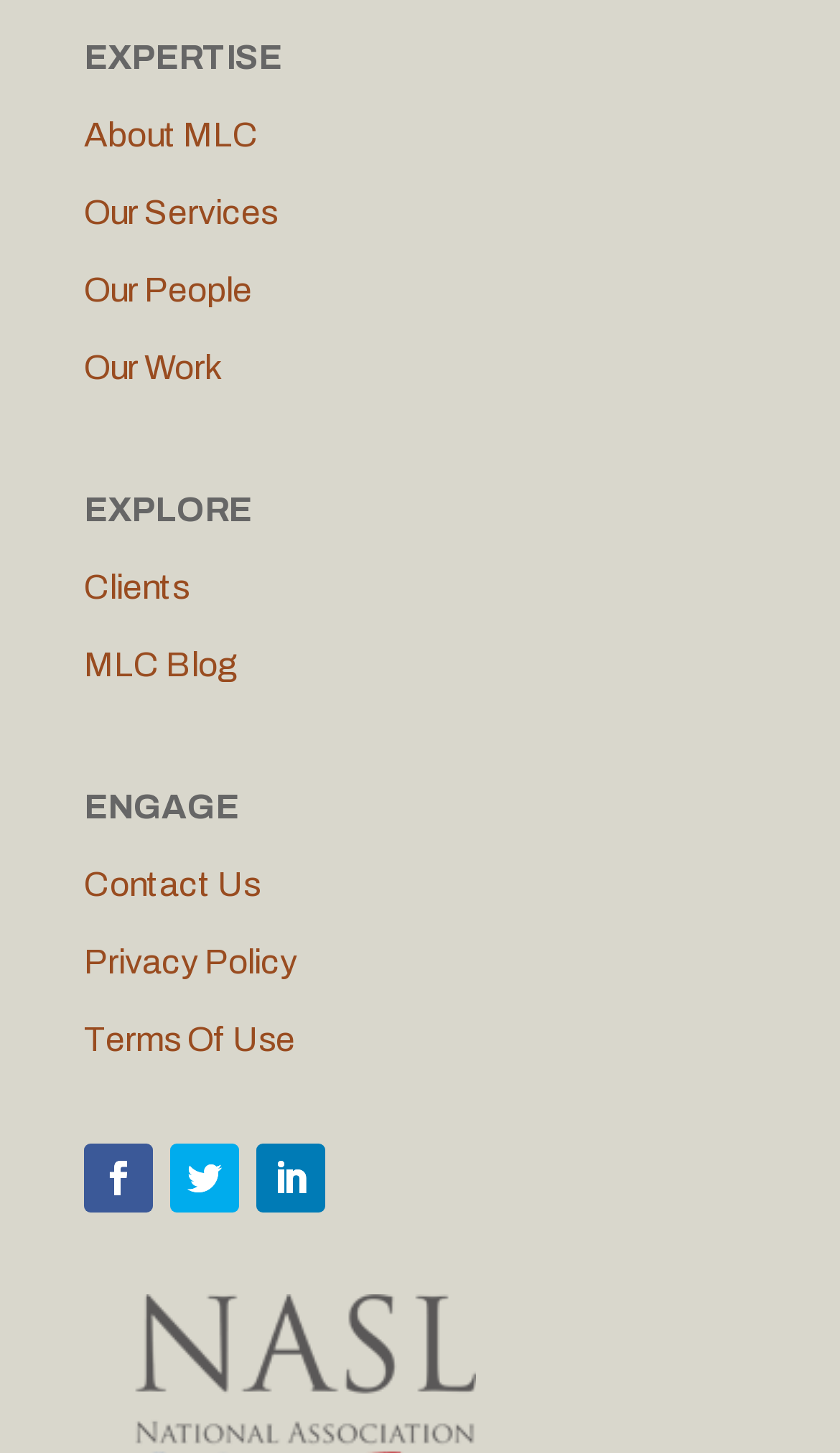How many sections are there in the main menu?
Answer the question with just one word or phrase using the image.

3